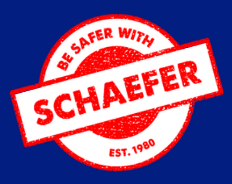Deliver an in-depth description of the image, highlighting major points.

The image features a circular logo for Schaefer Inspection Service, highlighted by a bold red border against a blue background. The prominent text "BE SAFER WITH" arcs over the top of the circle, emphasizing the company's commitment to safety. At the center, the word "SCHAEFER" is displayed prominently in large, capital letters, signifying the brand's identity. The phrase "EST. 1980" is found at the bottom within a smaller arch, indicating the establishment year of the company. This logo visually communicates trust and reliability, essential qualities for a service specializing in inspections.